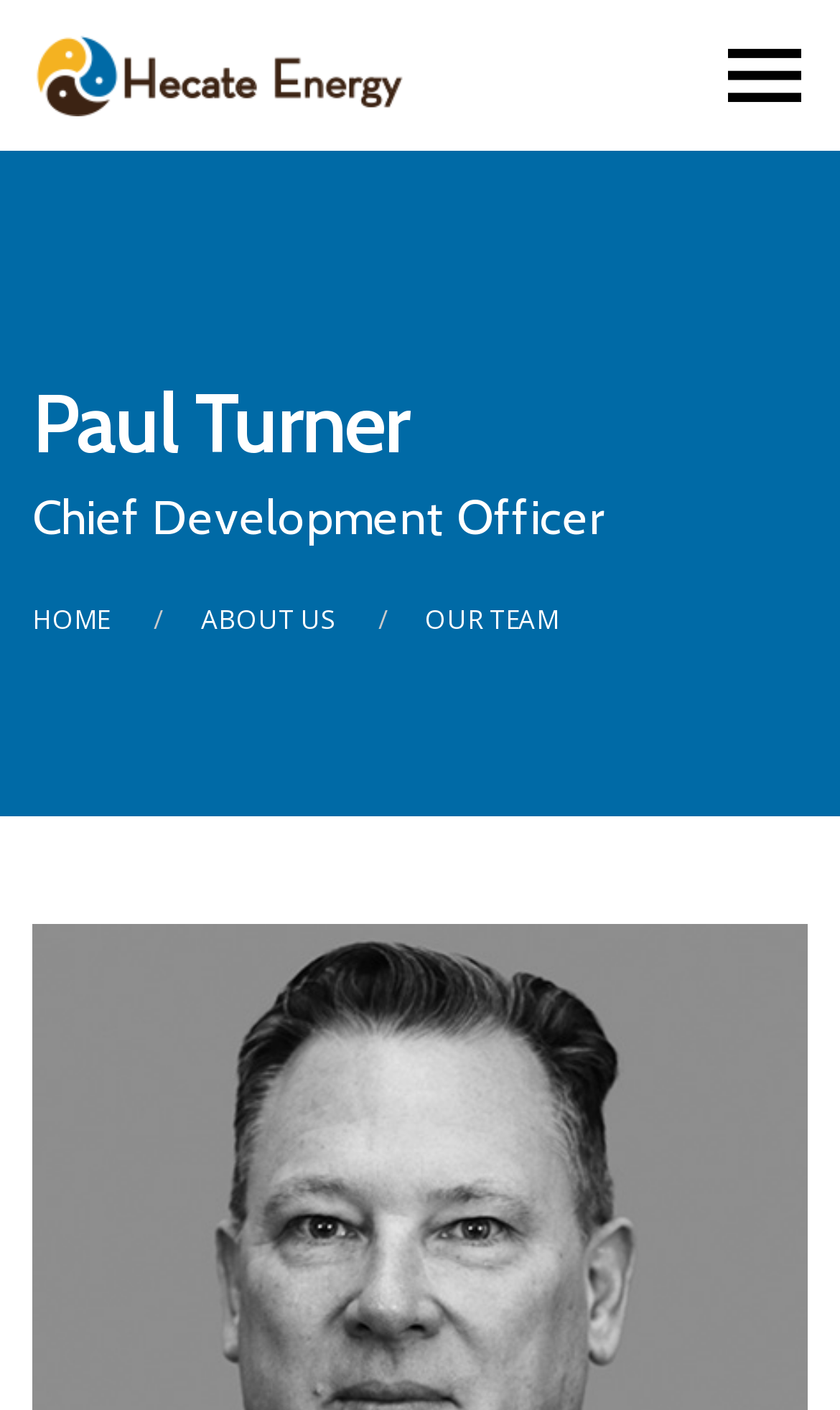Bounding box coordinates are specified in the format (top-left x, top-left y, bottom-right x, bottom-right y). All values are floating point numbers bounded between 0 and 1. Please provide the bounding box coordinate of the region this sentence describes: alt="Logo"

[0.038, 0.0, 0.603, 0.107]